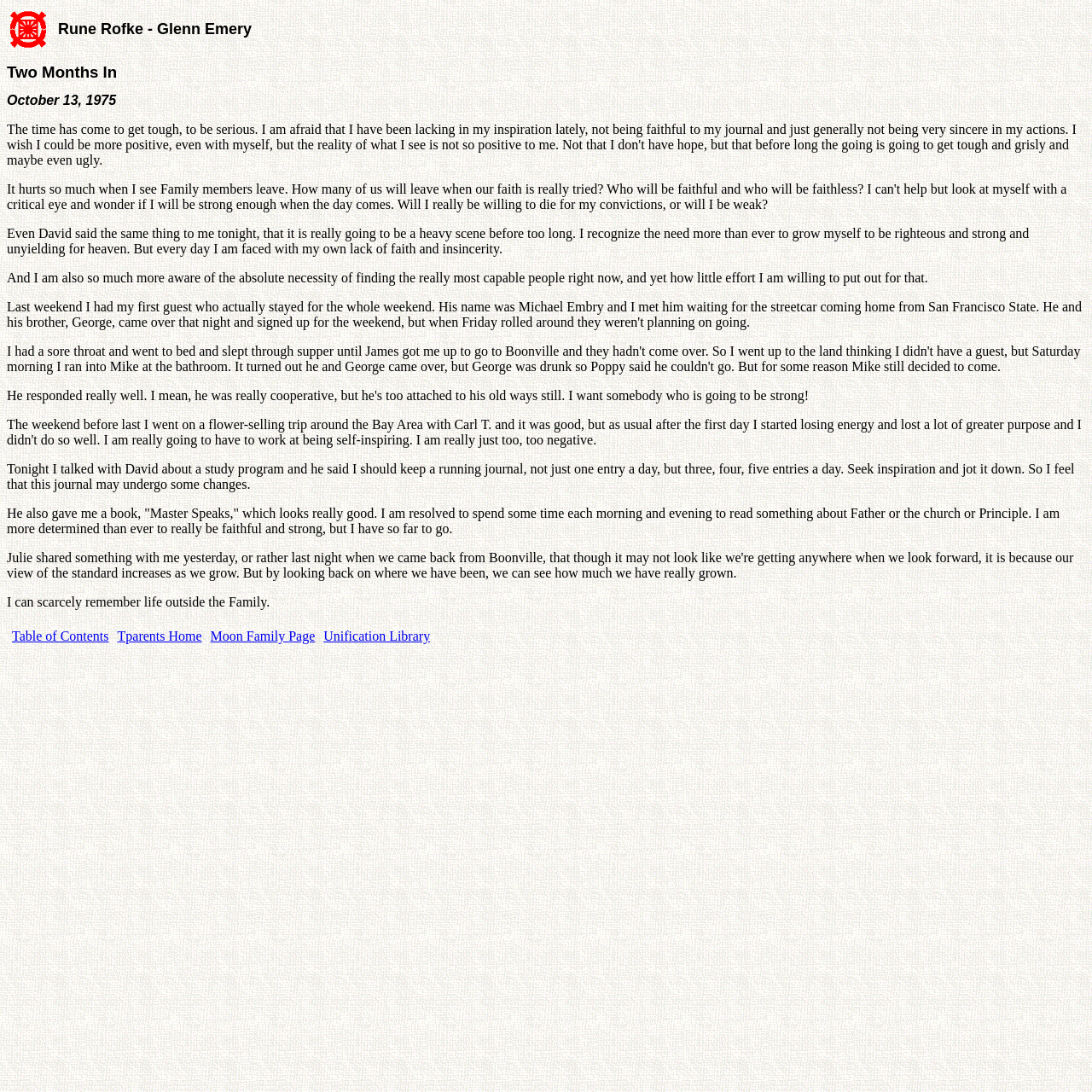Identify the bounding box of the HTML element described here: "Privacy Policy". Provide the coordinates as four float numbers between 0 and 1: [left, top, right, bottom].

None